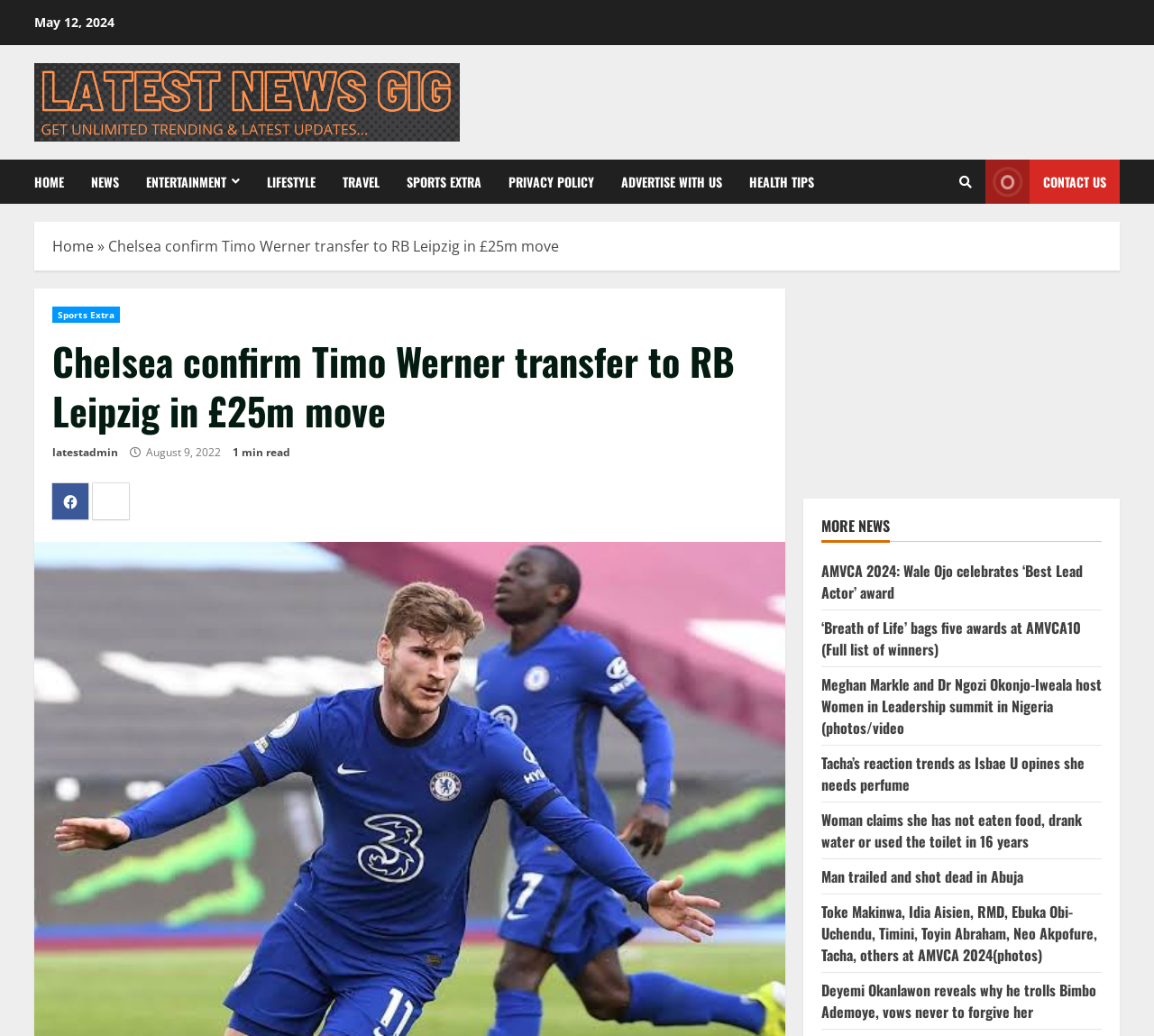Please determine the bounding box coordinates of the clickable area required to carry out the following instruction: "Go to Huawei Blog". The coordinates must be four float numbers between 0 and 1, represented as [left, top, right, bottom].

None